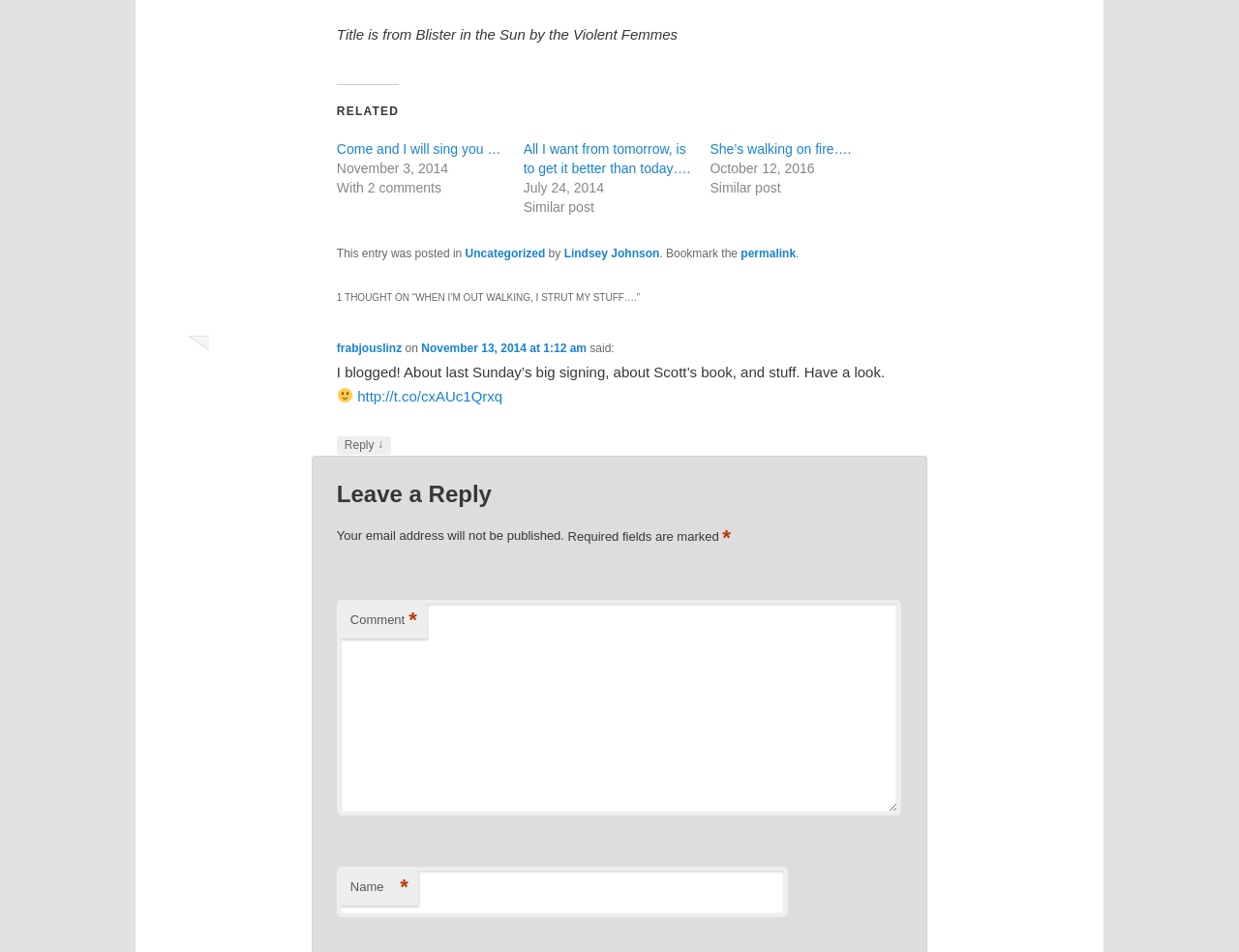How many comments are there on this post?
Carefully analyze the image and provide a thorough answer to the question.

I counted the number of comments by looking at the section with the heading '1 THOUGHT ON “WHEN I’M OUT WALKING, I STRUT MY STUFF….”' and found one comment from 'frabjouslinz'.